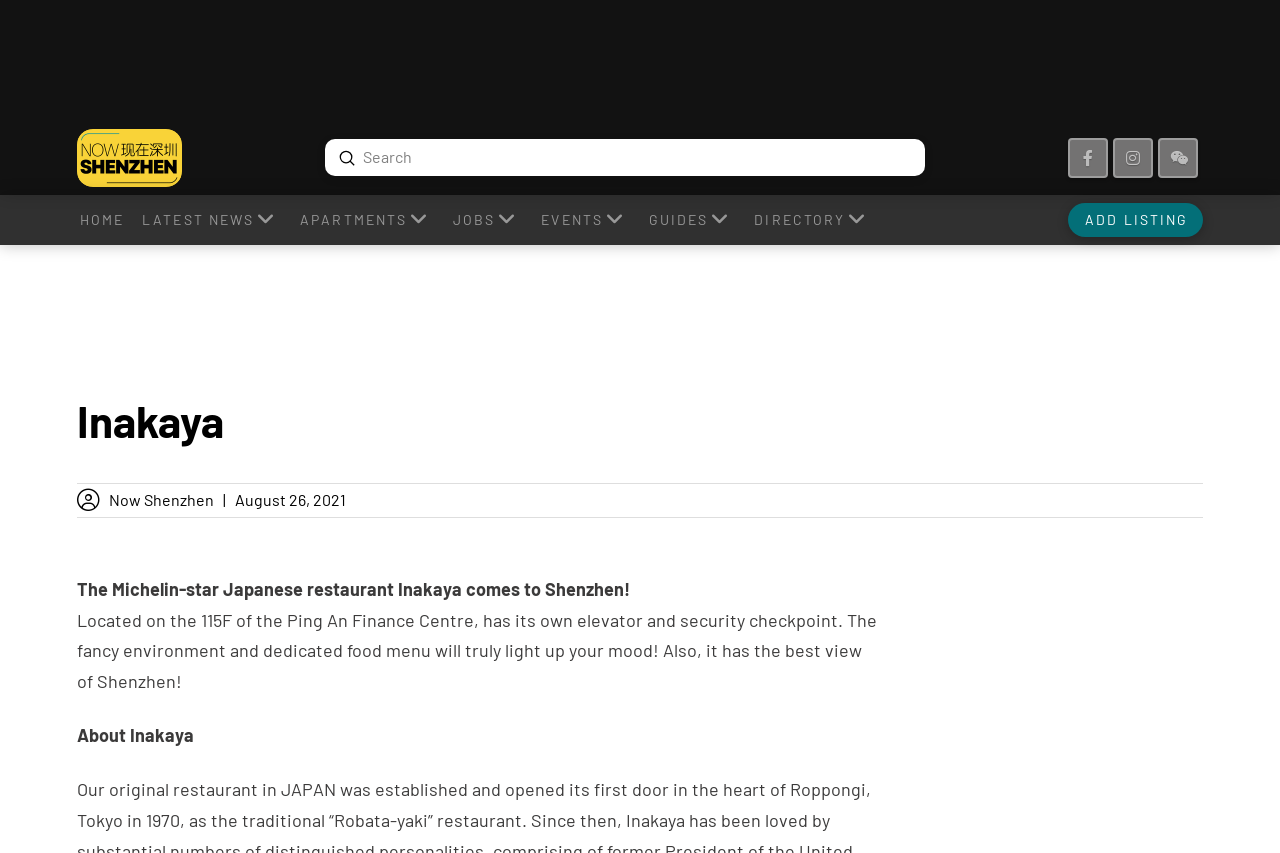Identify the bounding box coordinates for the element you need to click to achieve the following task: "view latest news". Provide the bounding box coordinates as four float numbers between 0 and 1, in the form [left, top, right, bottom].

[0.103, 0.229, 0.227, 0.287]